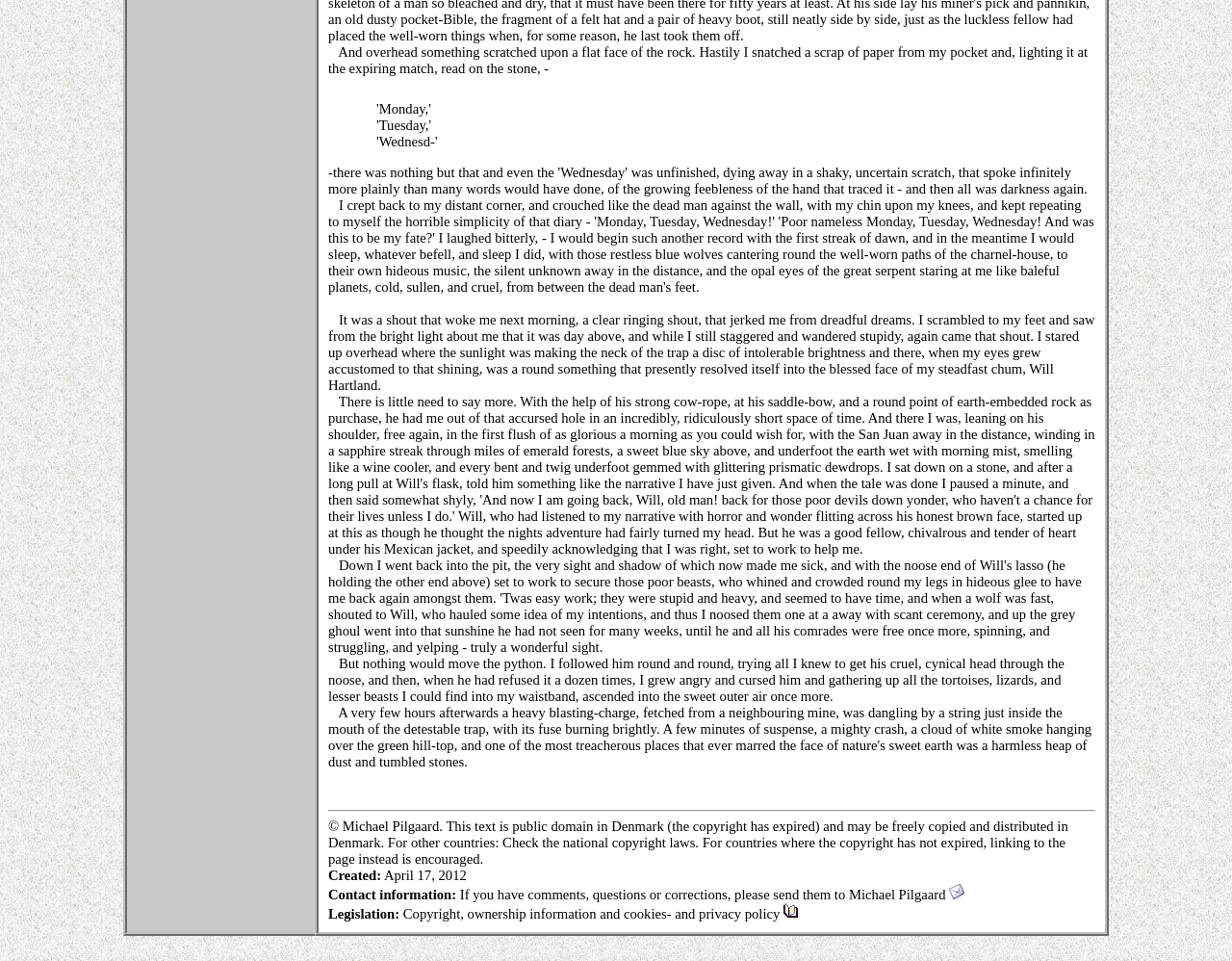Answer briefly with one word or phrase:
What is the story about?

Adventure